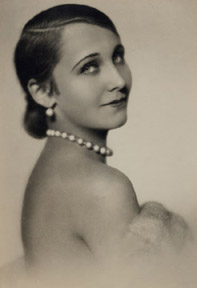Provide a comprehensive description of the image.

The image features a vintage portrait of a woman with an elegant demeanor, characterized by her stylish hairstyle and graceful pose. She is adorned with a pearl necklace, adding to her sophisticated appearance. The soft focus and monochromatic tones enhance the nostalgic atmosphere of the photograph, reflecting a timeless elegance typical of early 20th-century portraiture. This image evokes a sense of glamour and poise, capturing a moment of beauty and grace from a bygone era.